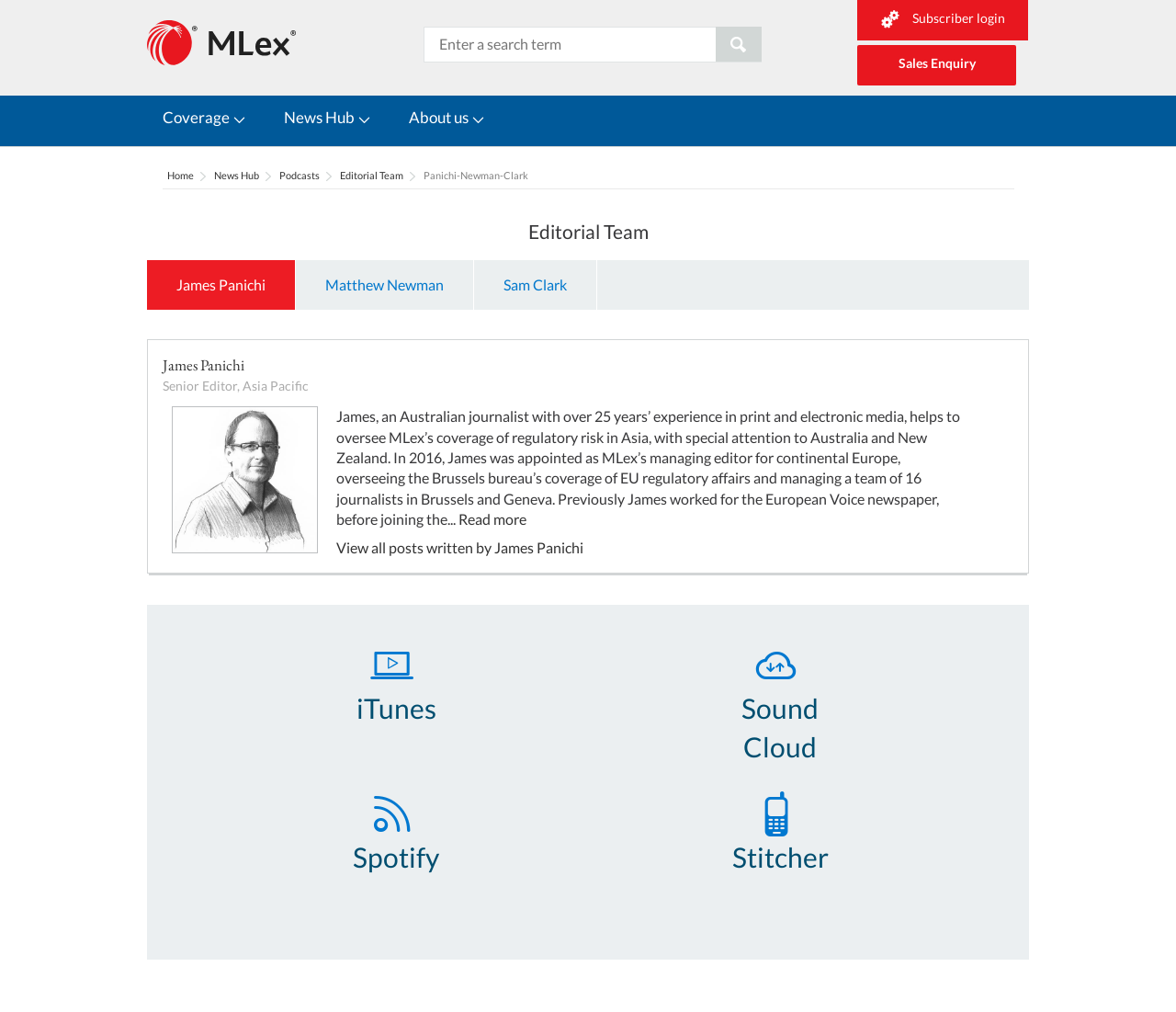Identify the bounding box coordinates of the region that needs to be clicked to carry out this instruction: "Read more about James Panichi". Provide these coordinates as four float numbers ranging from 0 to 1, i.e., [left, top, right, bottom].

[0.39, 0.504, 0.447, 0.522]